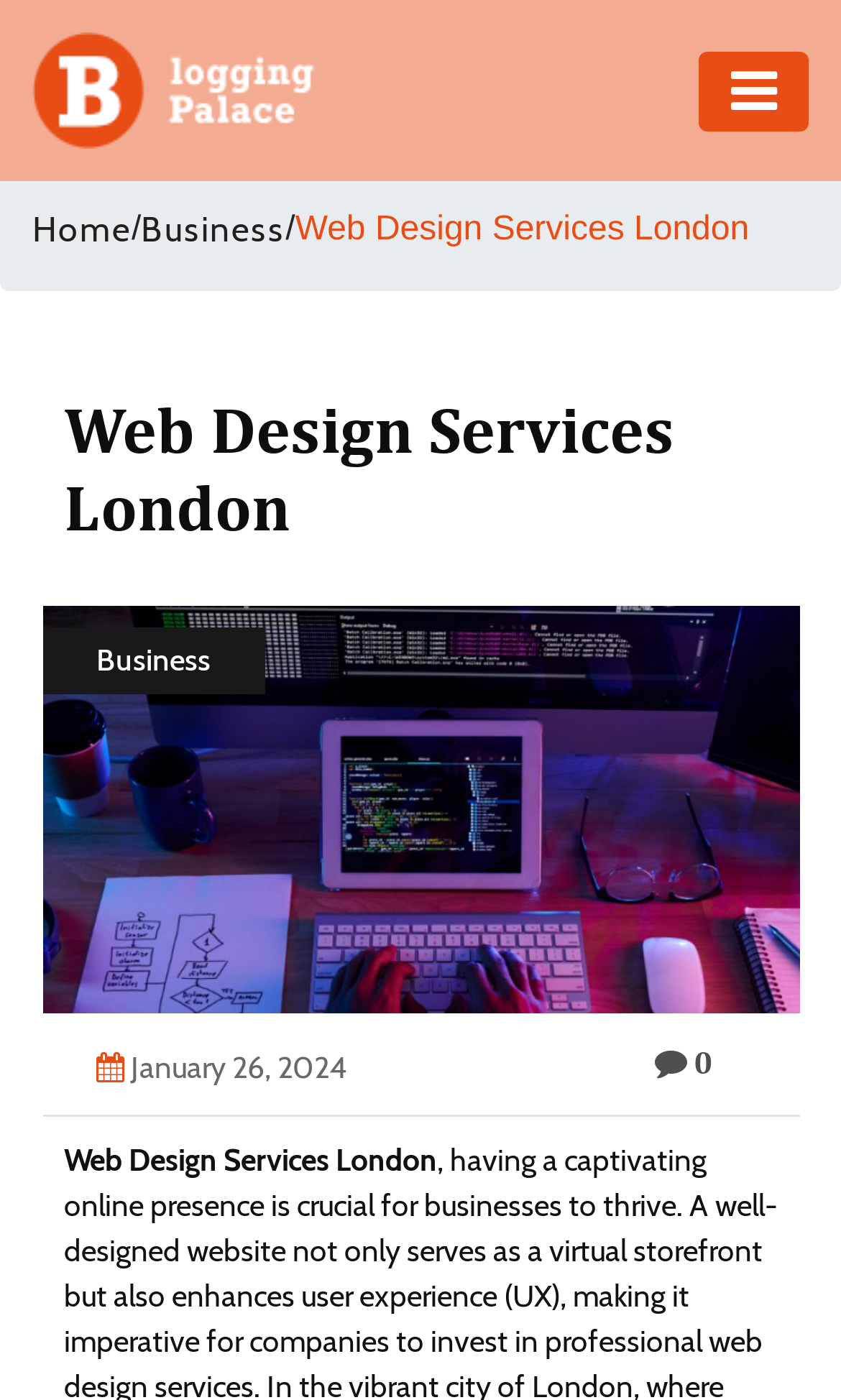Locate the UI element described by Web Design Services London and provide its bounding box coordinates. Use the format (top-left x, top-left y, bottom-right x, bottom-right y) with all values as floating point numbers between 0 and 1.

[0.076, 0.814, 0.519, 0.842]